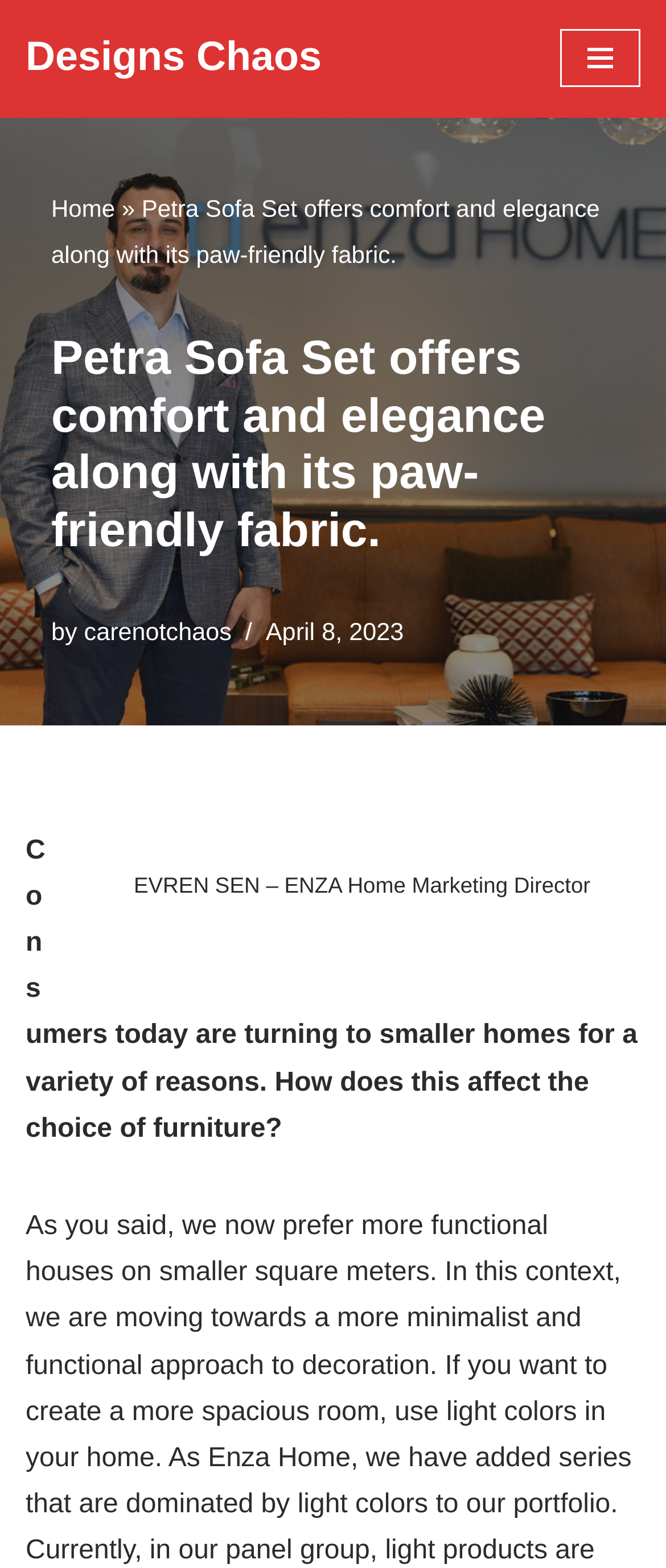What is the name of the sofa set mentioned?
Identify the answer in the screenshot and reply with a single word or phrase.

Petra Sofa Set